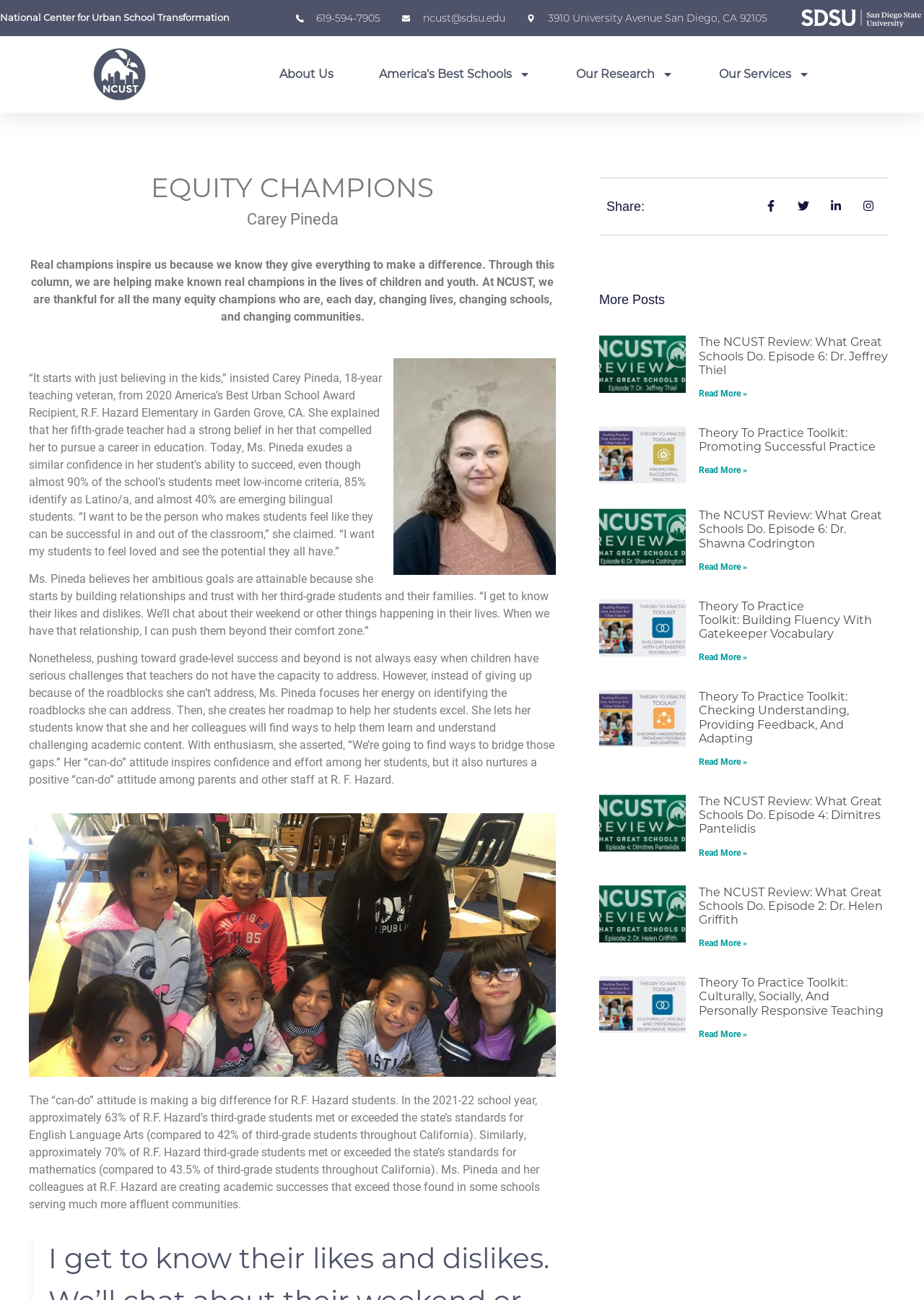How many articles are listed under 'More Posts'?
Ensure your answer is thorough and detailed.

I counted the number of article elements under the heading 'More Posts' and found 5 articles listed.